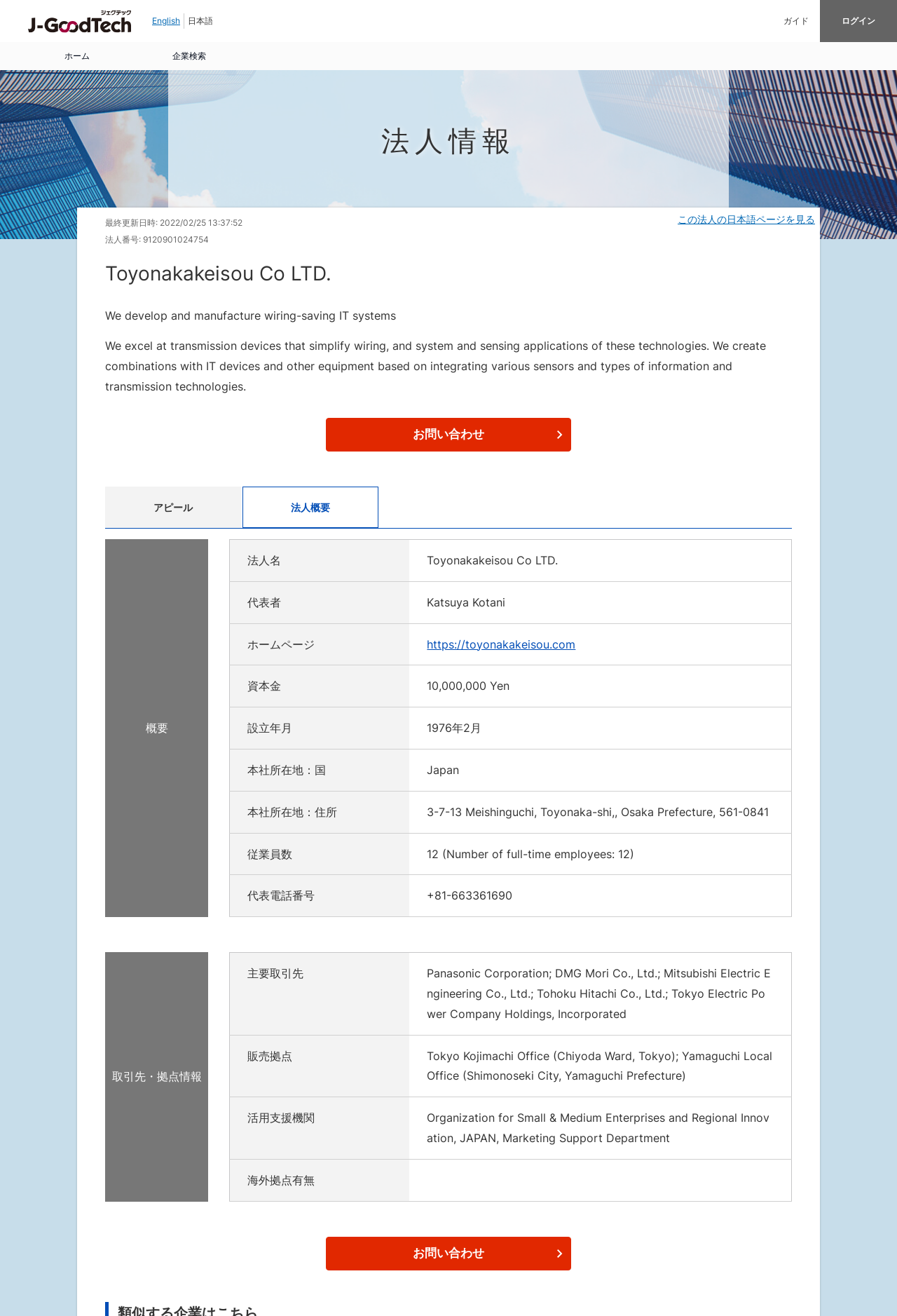By analyzing the image, answer the following question with a detailed response: How many full-time employees does the company have?

I found the number of full-time employees by looking at the table element that contains the company's information, specifically the row with the header '従業員数' and the grid cell with the value '12 (Number of full-time employees: 12)'.